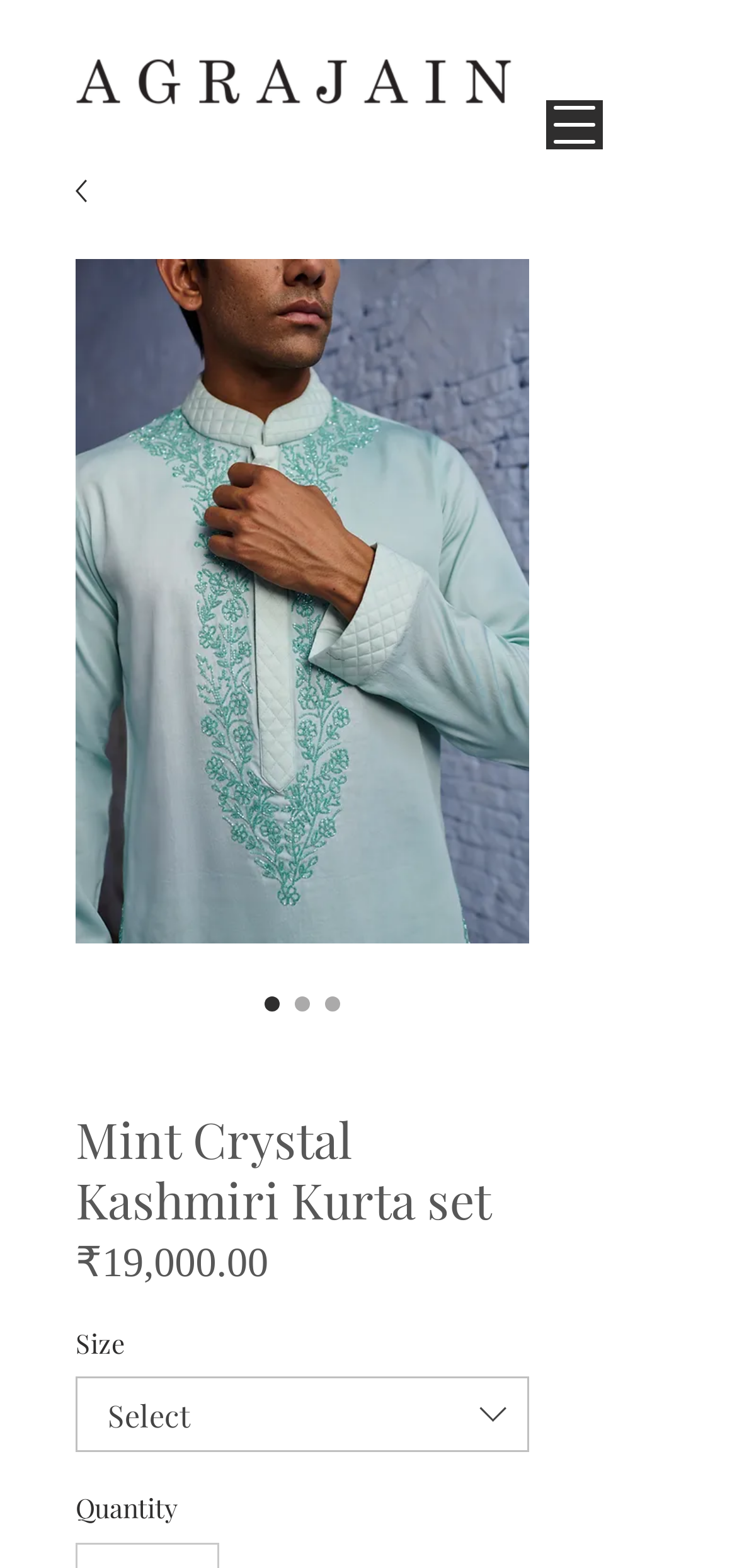Given the following UI element description: "aria-label="Open navigation menu"", find the bounding box coordinates in the webpage screenshot.

[0.741, 0.064, 0.818, 0.095]